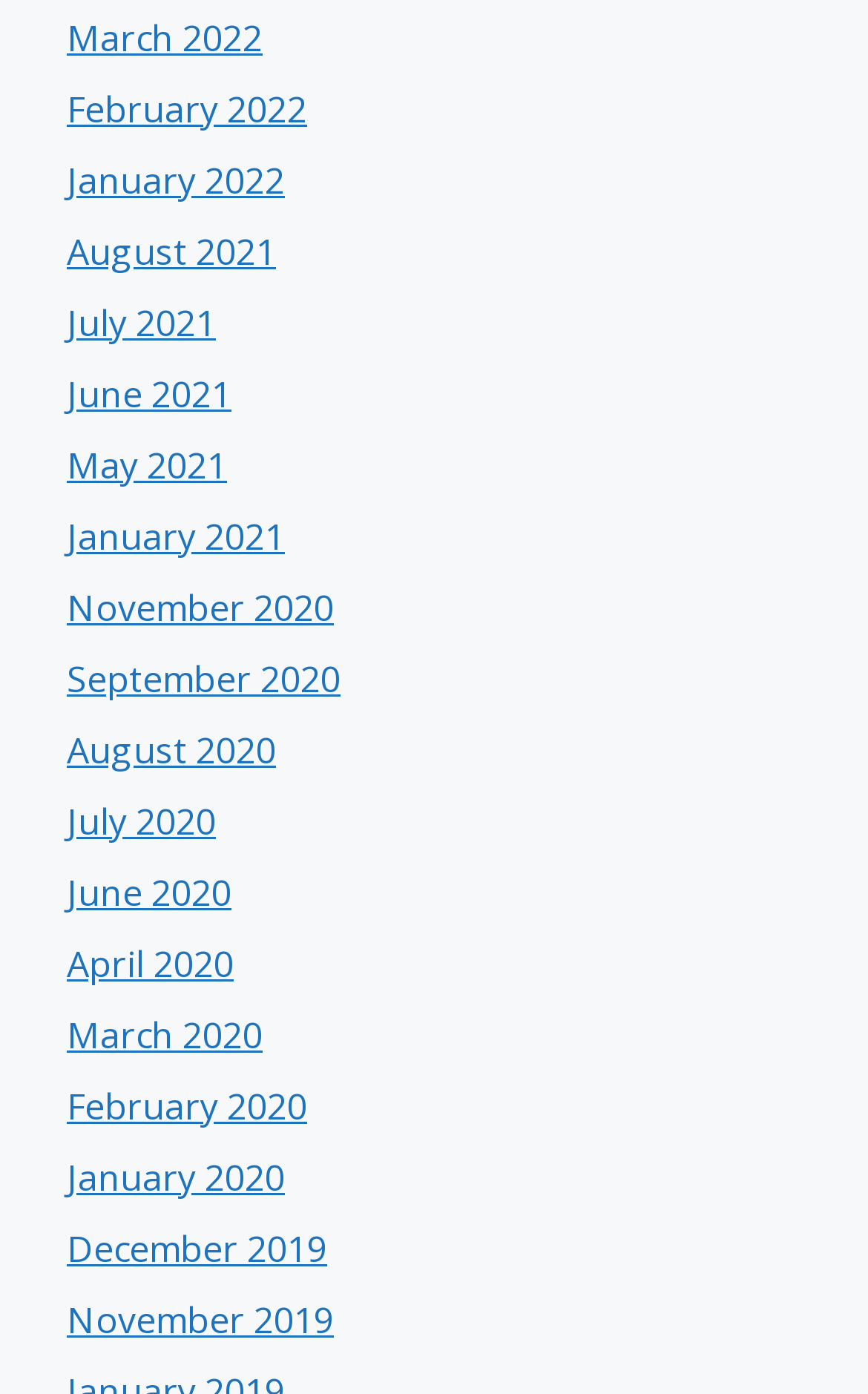What is the earliest month listed?
Give a detailed explanation using the information visible in the image.

By scanning the list of links, I found that the bottommost link is 'November 2019', which suggests that it is the earliest month listed.